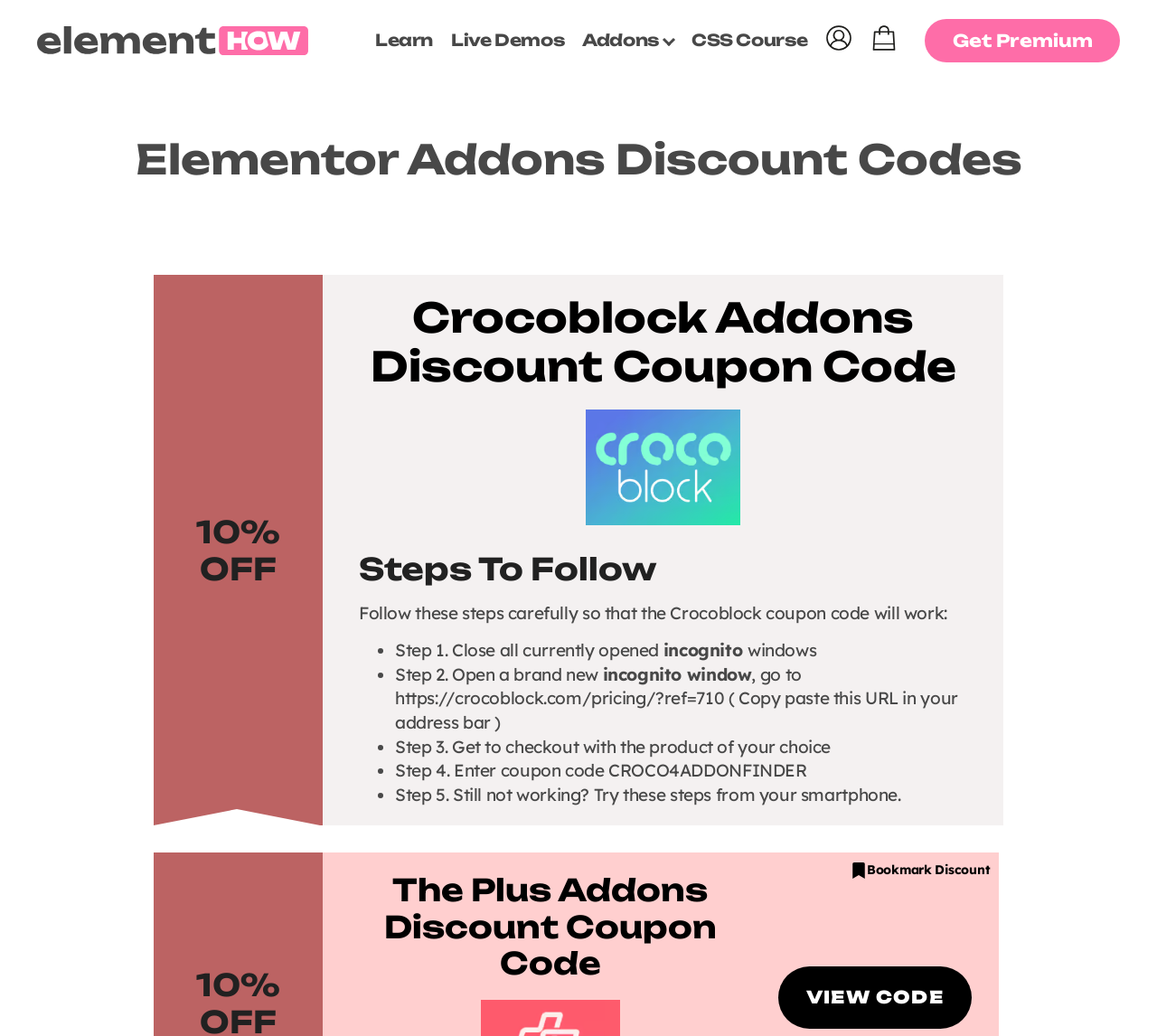Locate the bounding box of the user interface element based on this description: "Cart".

[0.752, 0.016, 0.776, 0.062]